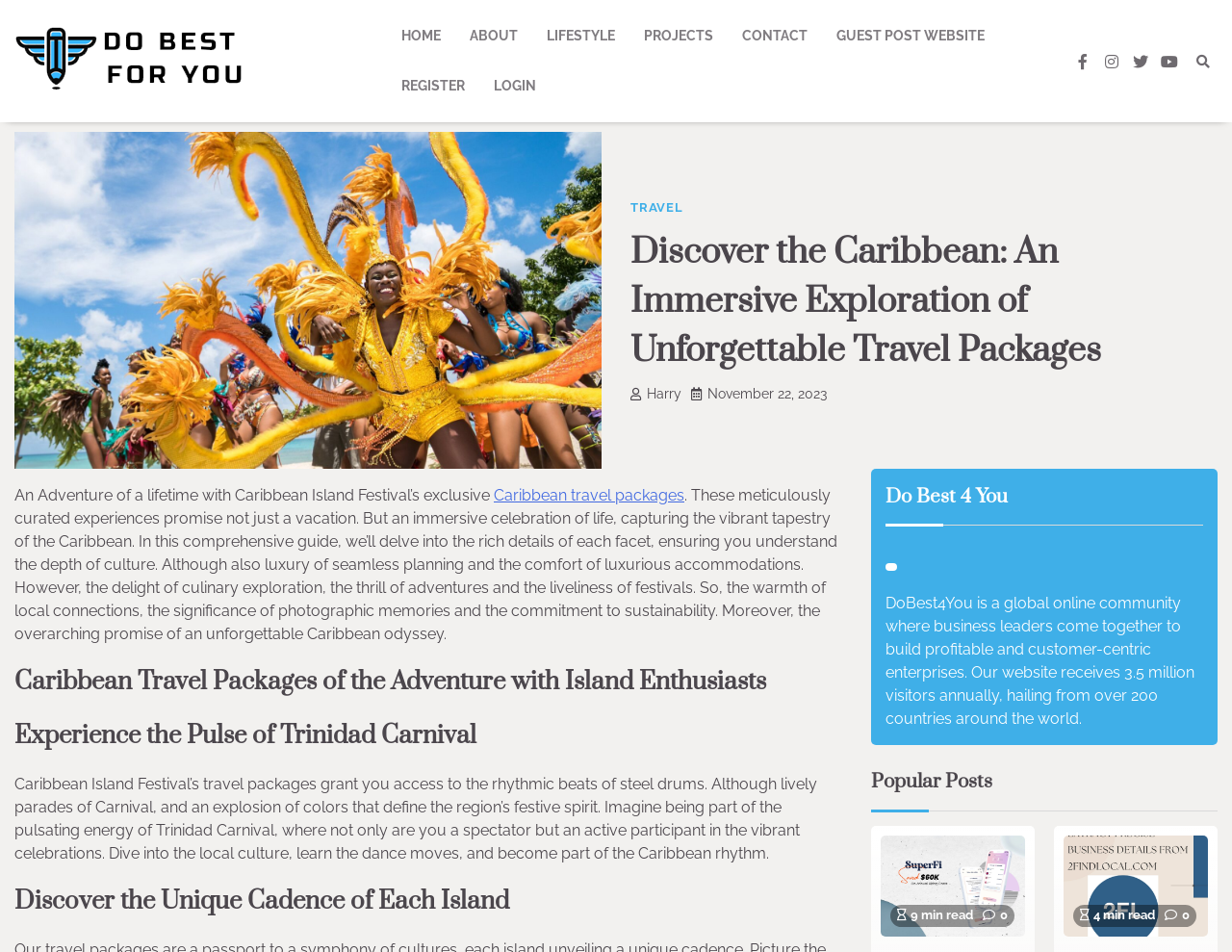What is the name of the travel package company?
Answer the question with a single word or phrase derived from the image.

Caribbean Island Festival